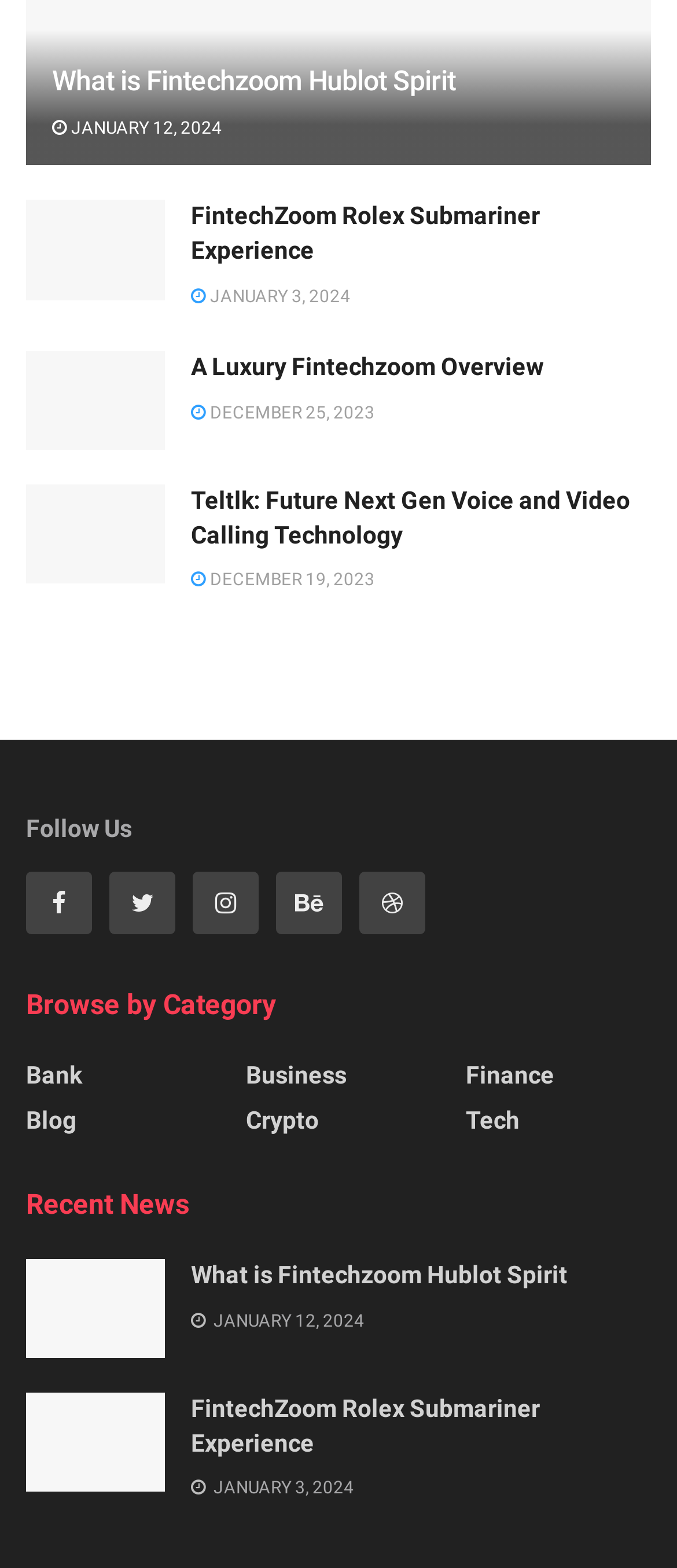Answer the question below using just one word or a short phrase: 
What is the category of the 'Business' link?

Business